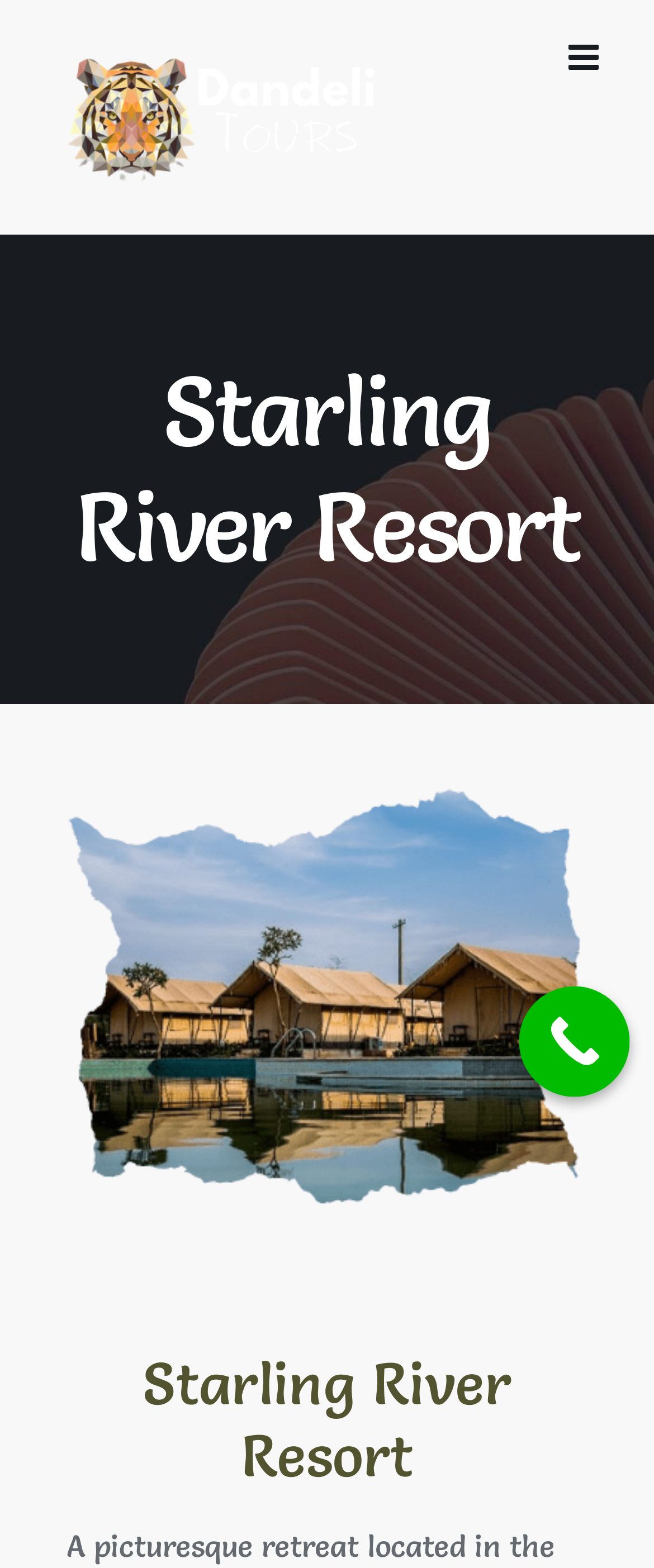Respond to the question below with a single word or phrase: What is the purpose of the 'Call Now Button'?

To make a call